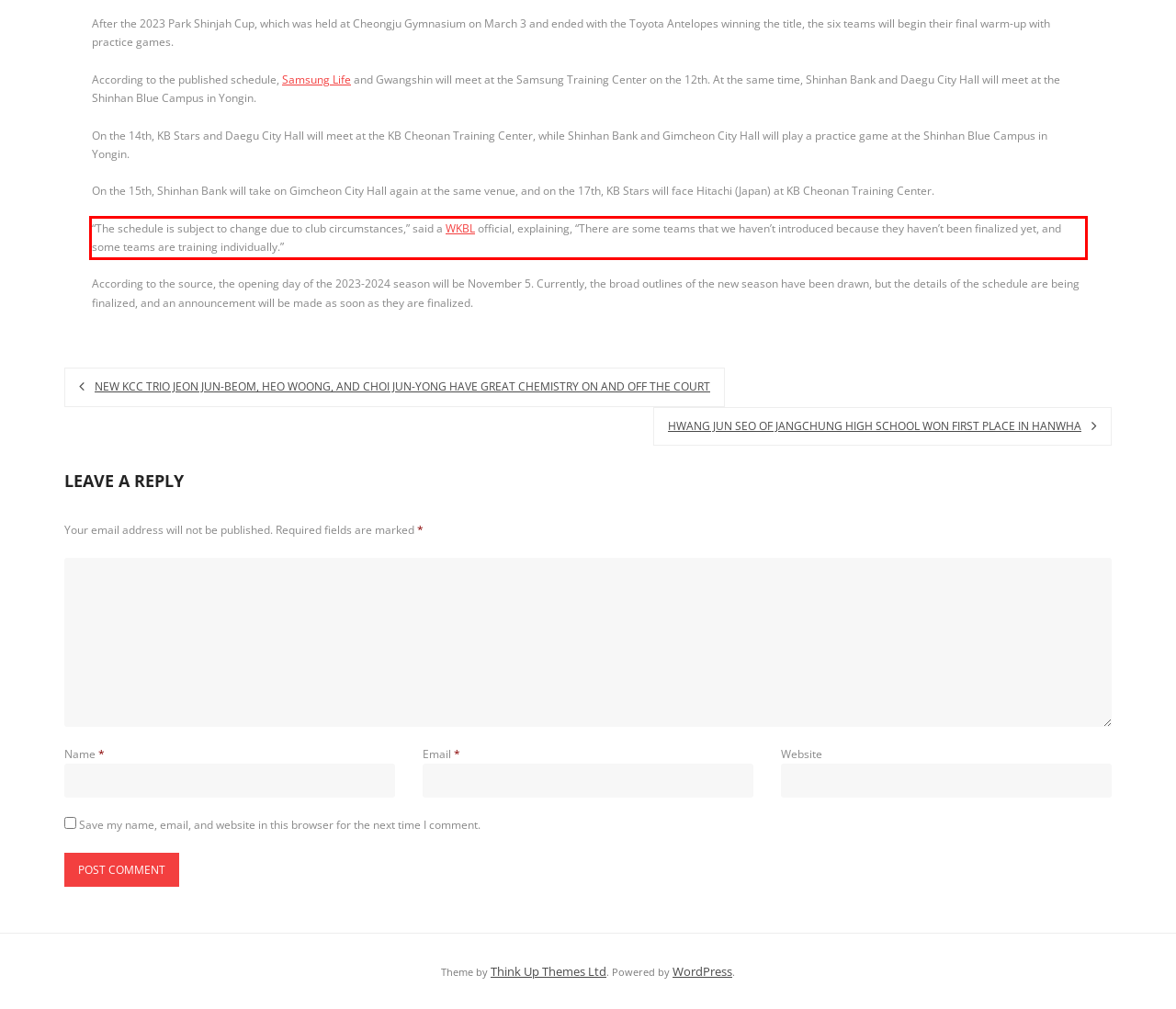Analyze the screenshot of the webpage and extract the text from the UI element that is inside the red bounding box.

“The schedule is subject to change due to club circumstances,” said a WKBL official, explaining, “There are some teams that we haven’t introduced because they haven’t been finalized yet, and some teams are training individually.”